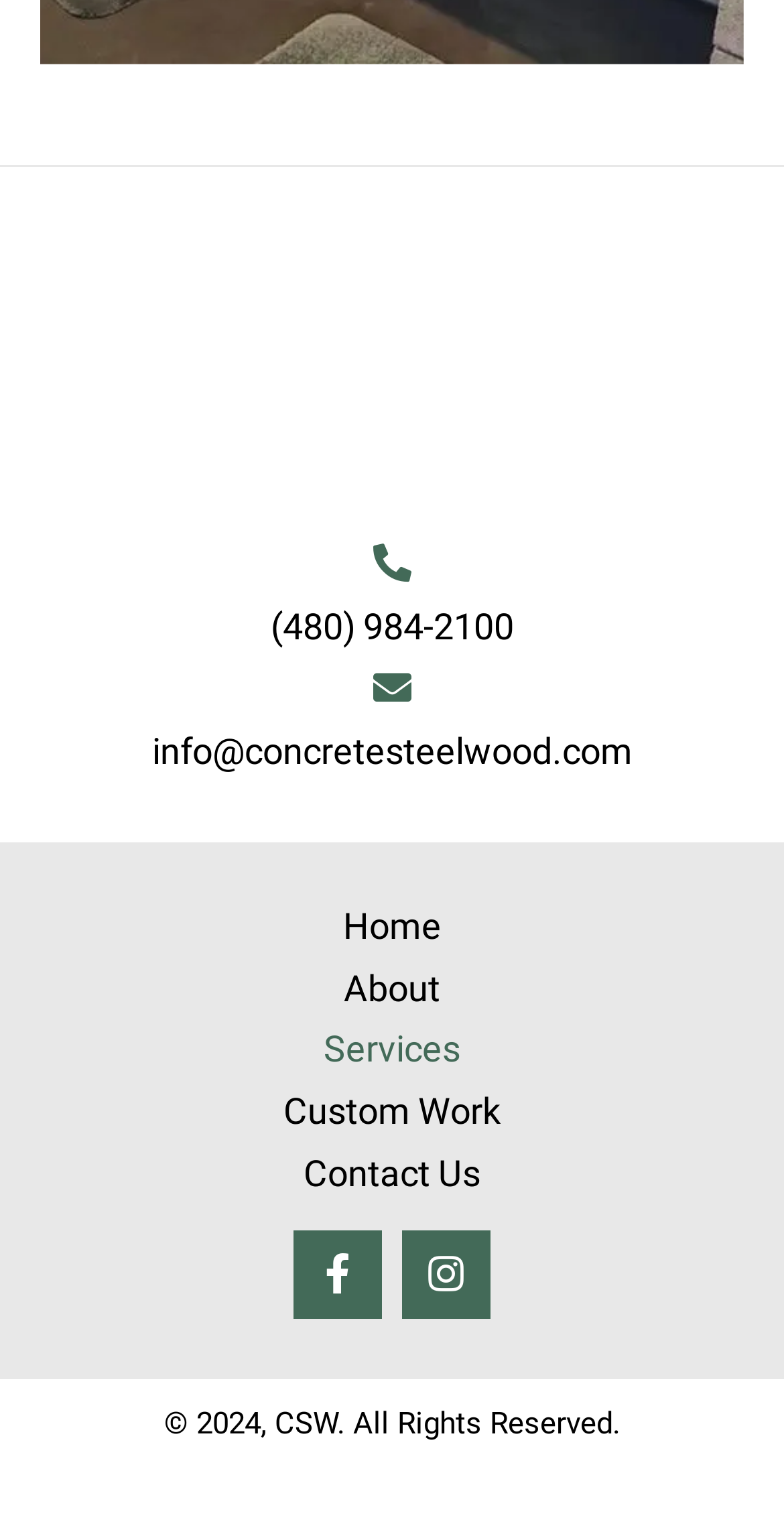Determine the bounding box coordinates of the area to click in order to meet this instruction: "click on Anime".

None